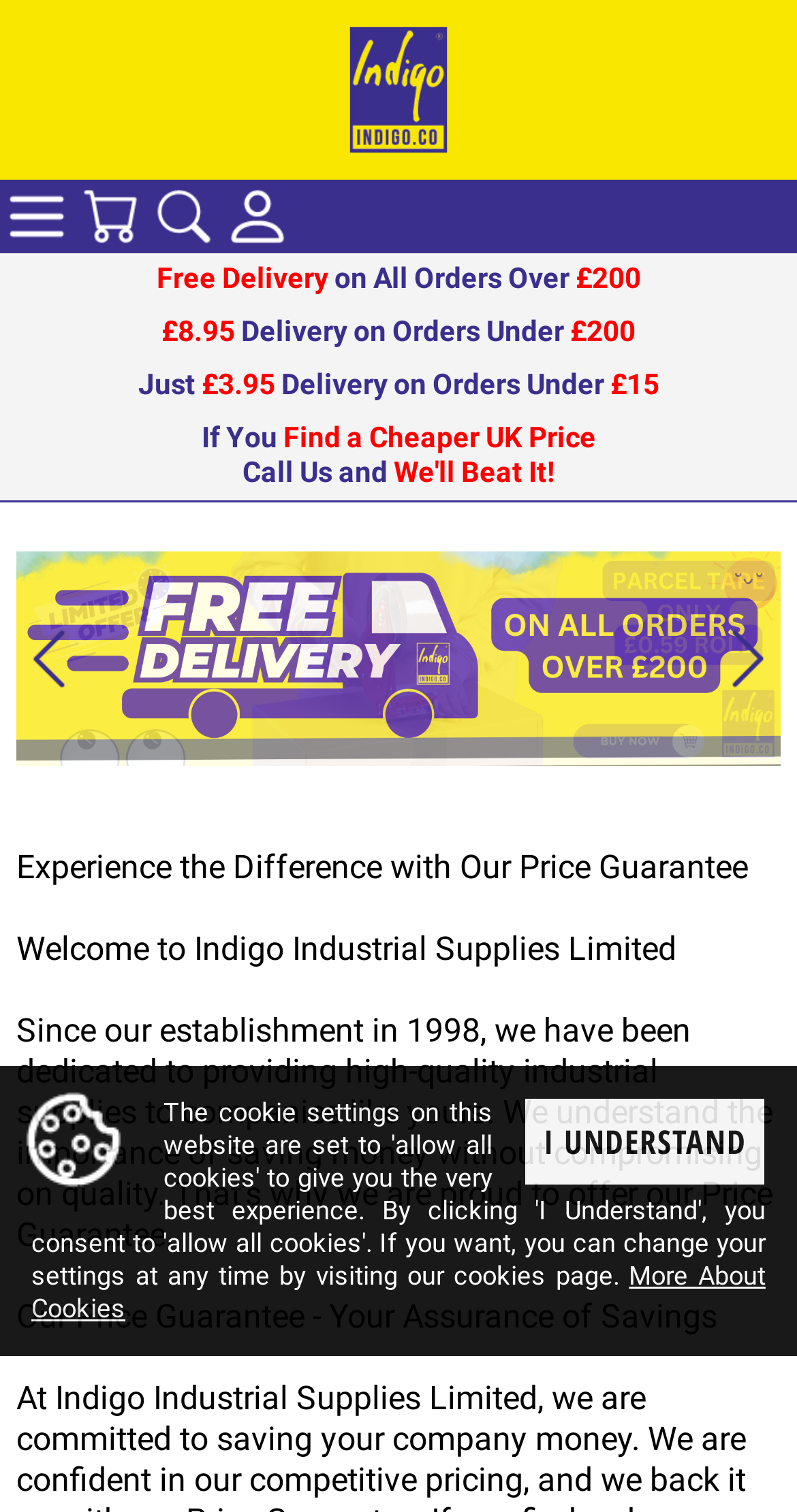Use a single word or phrase to answer this question: 
What is the alternative option to find a cheaper UK price?

Call Us